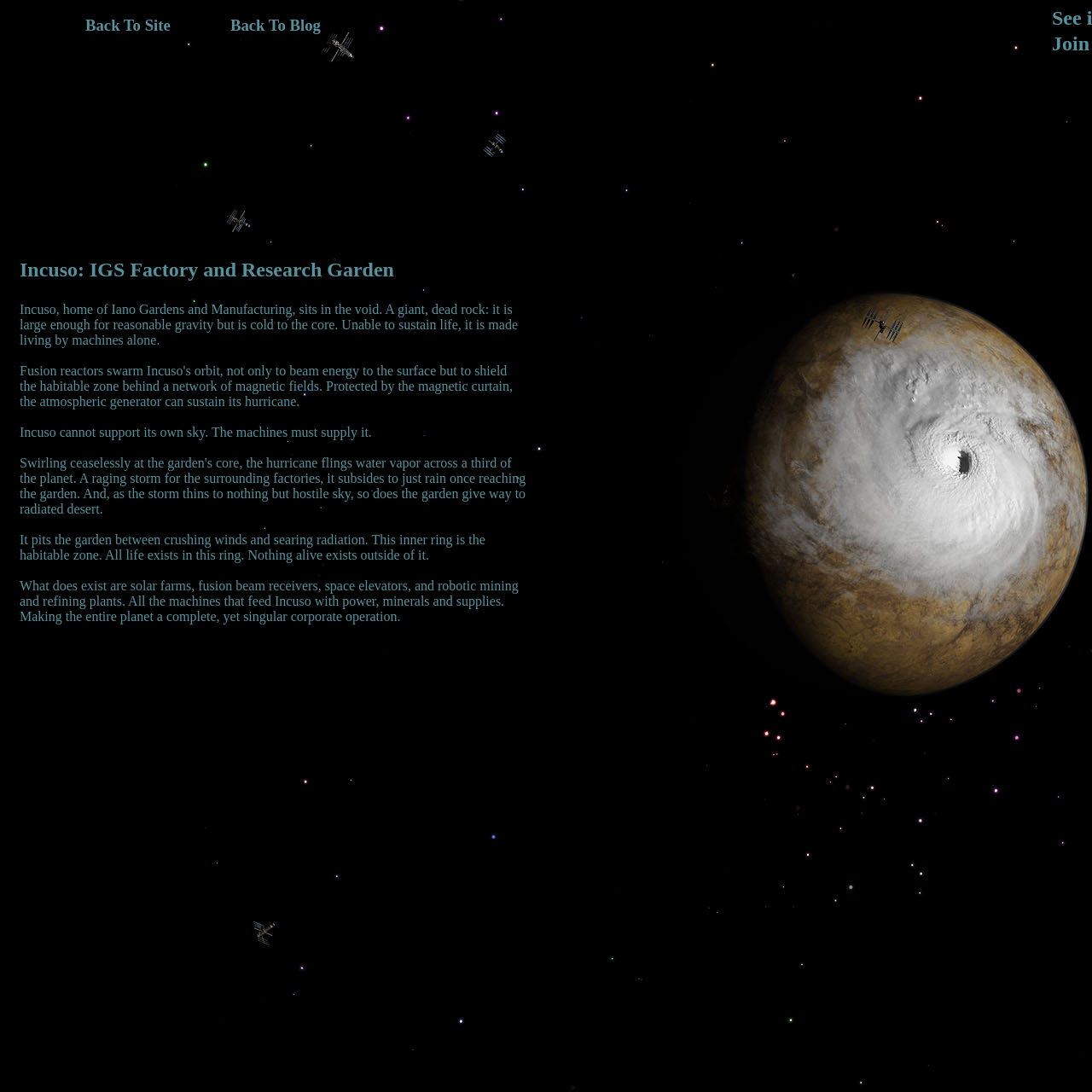Please provide a short answer using a single word or phrase for the question:
What is the purpose of the fusion reactors?

To beam energy and shield habitable zone